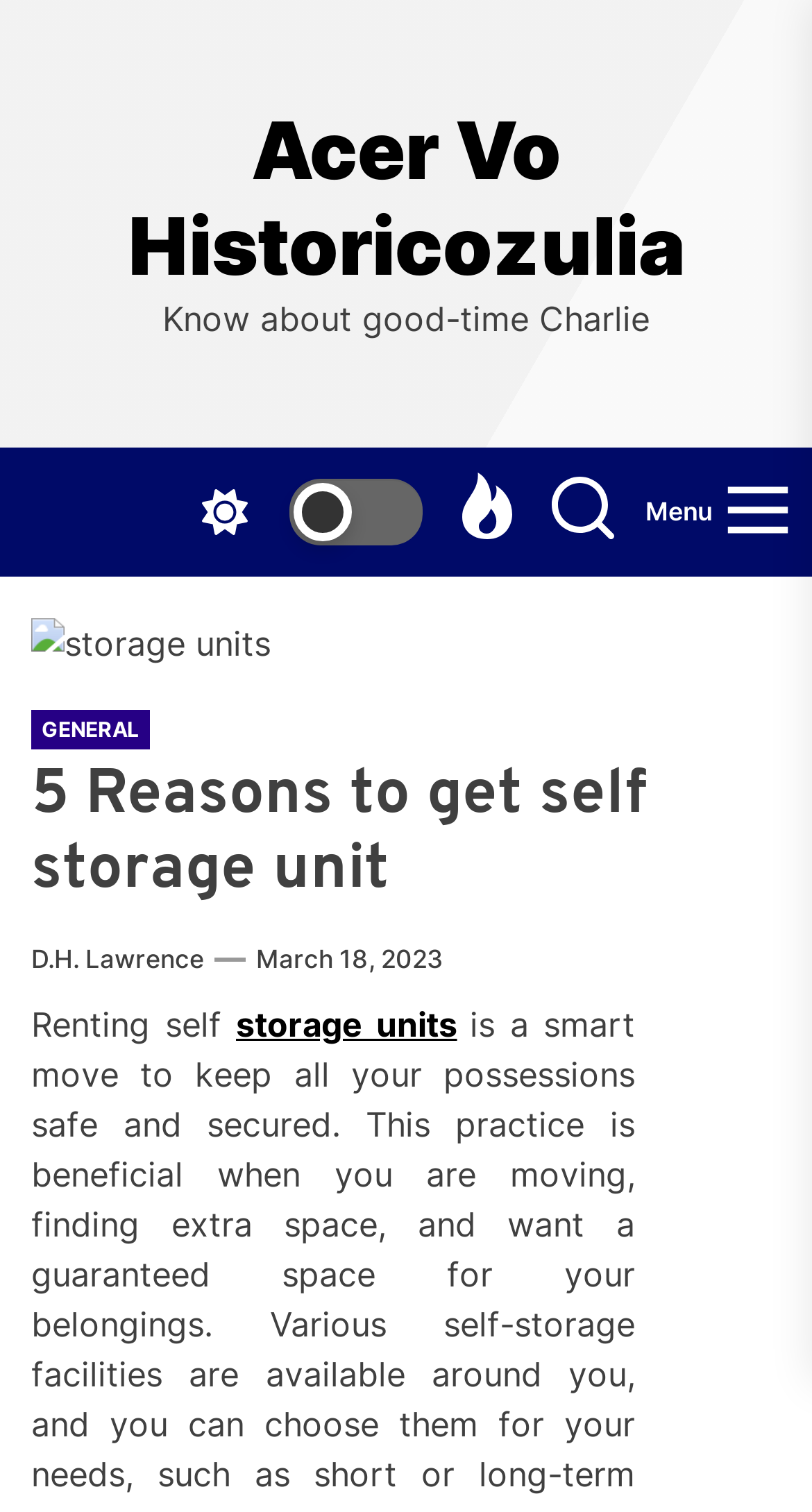Answer the following in one word or a short phrase: 
How many links are in the main content area?

4